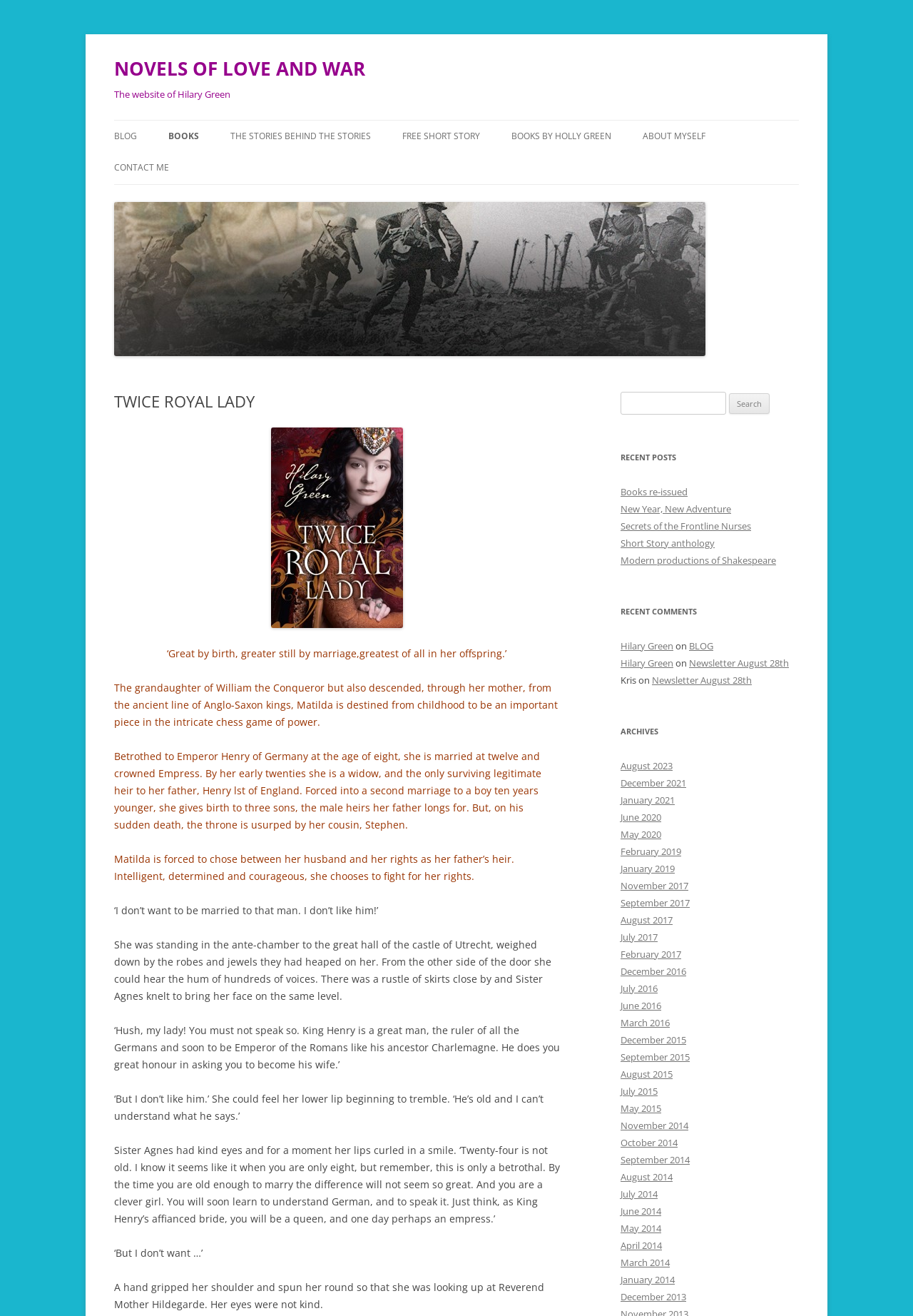Locate the bounding box coordinates of the clickable element to fulfill the following instruction: "Click on the 'CONTACT ME' link". Provide the coordinates as four float numbers between 0 and 1 in the format [left, top, right, bottom].

[0.125, 0.116, 0.185, 0.14]